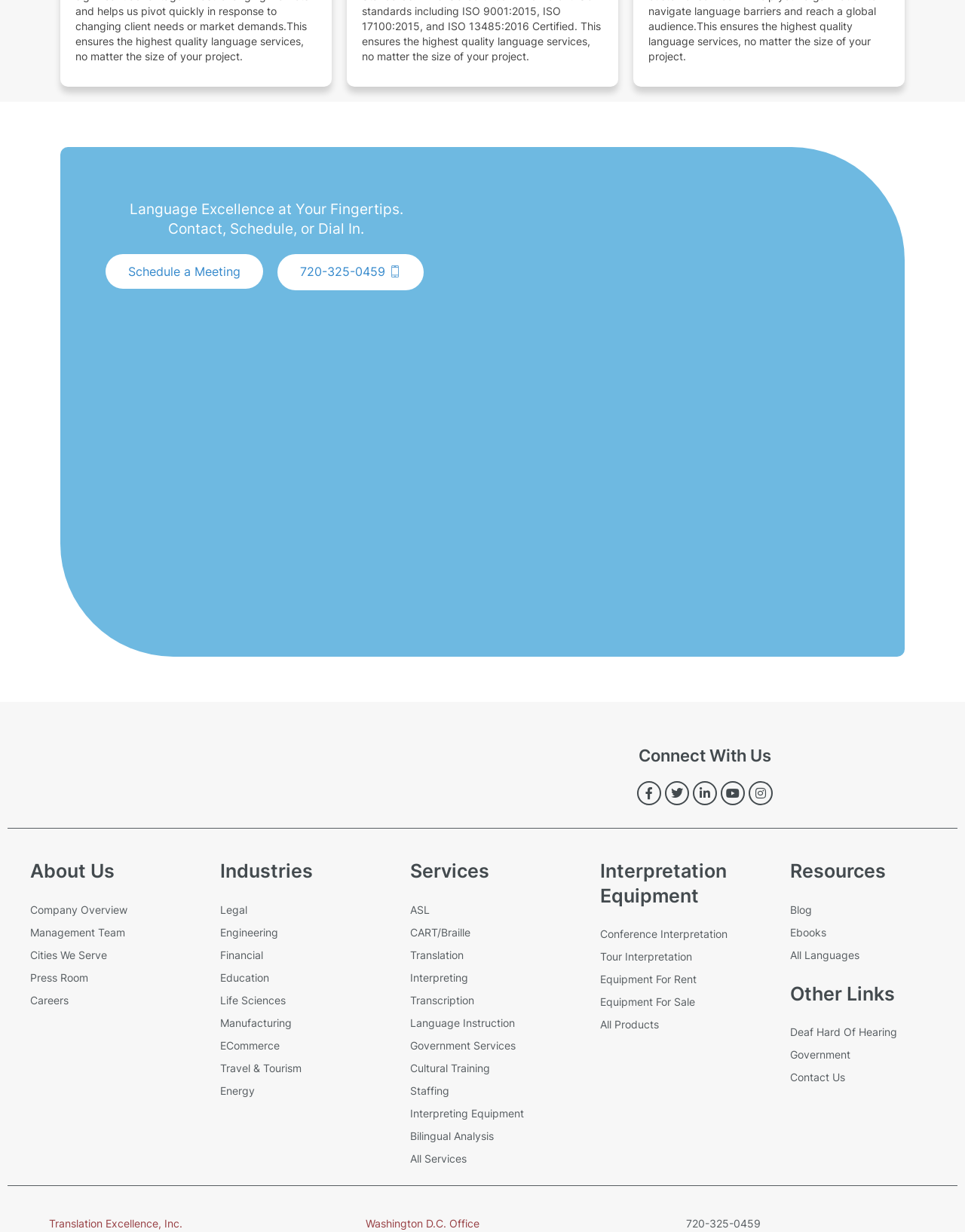Could you determine the bounding box coordinates of the clickable element to complete the instruction: "View Company Overview"? Provide the coordinates as four float numbers between 0 and 1, i.e., [left, top, right, bottom].

[0.016, 0.729, 0.197, 0.748]